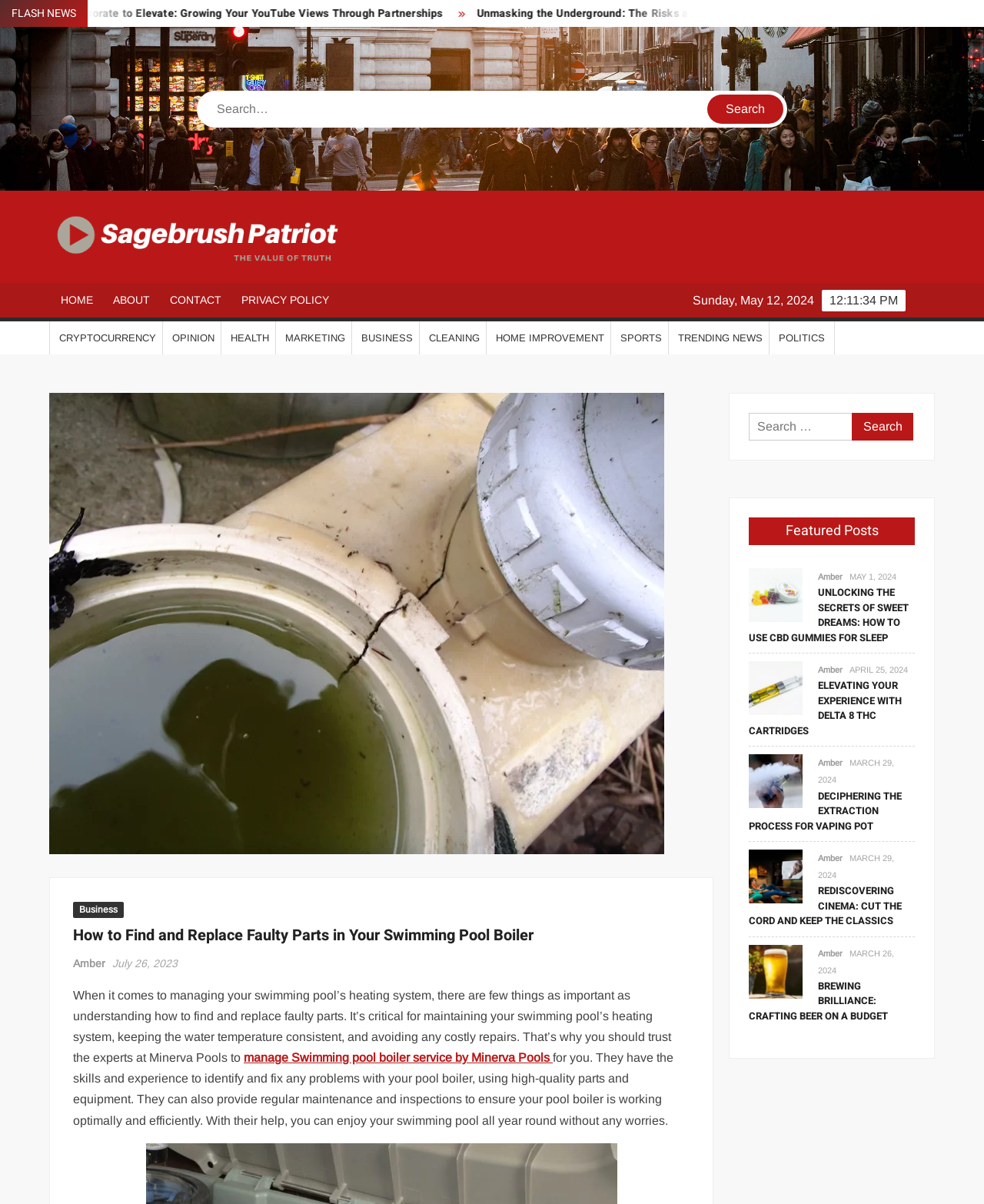Extract the primary heading text from the webpage.

How to Find and Replace Faulty Parts in Your Swimming Pool Boiler